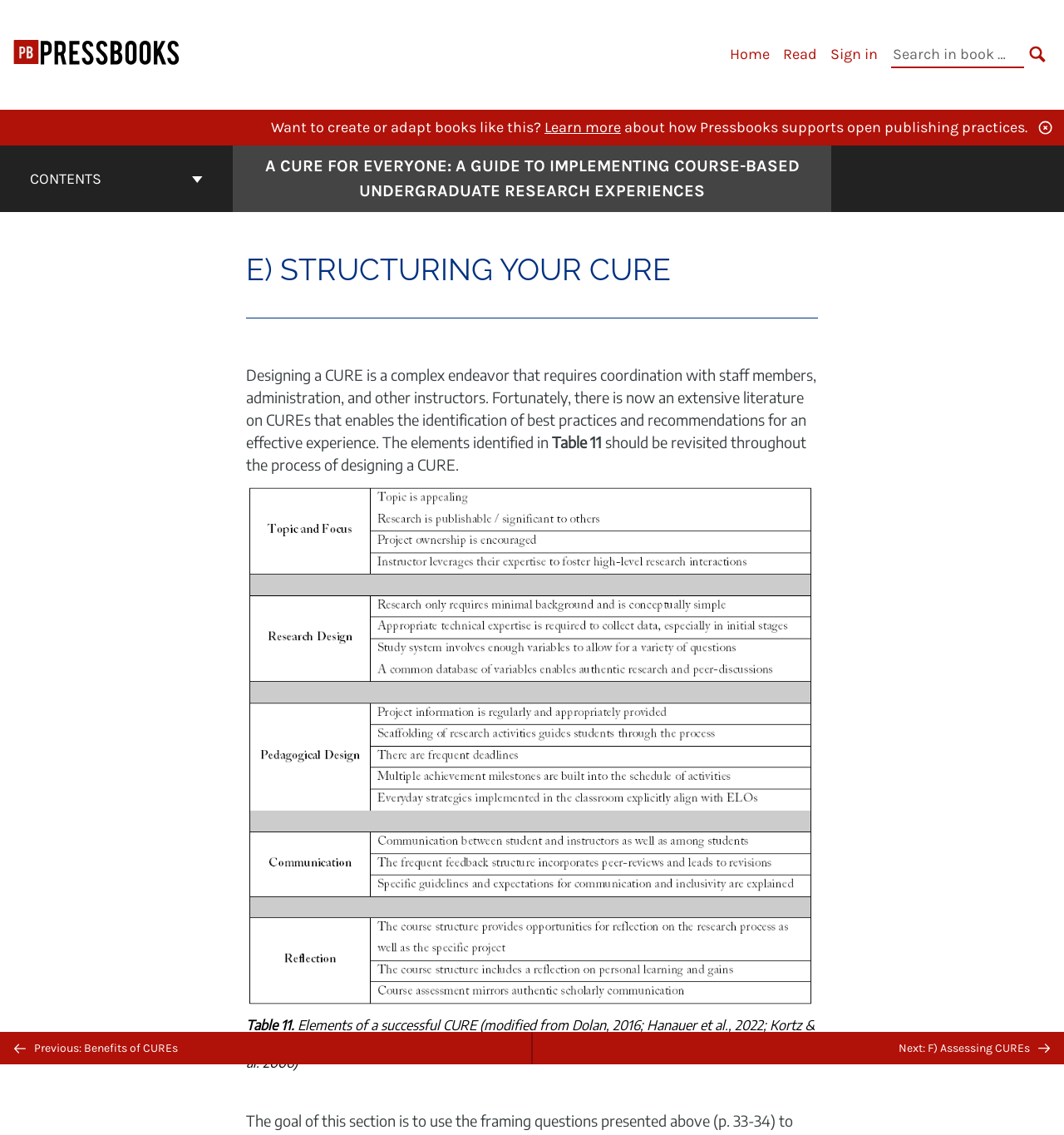What is the title of the current chapter?
Using the image as a reference, give a one-word or short phrase answer.

E) STRUCTURING YOUR CURE